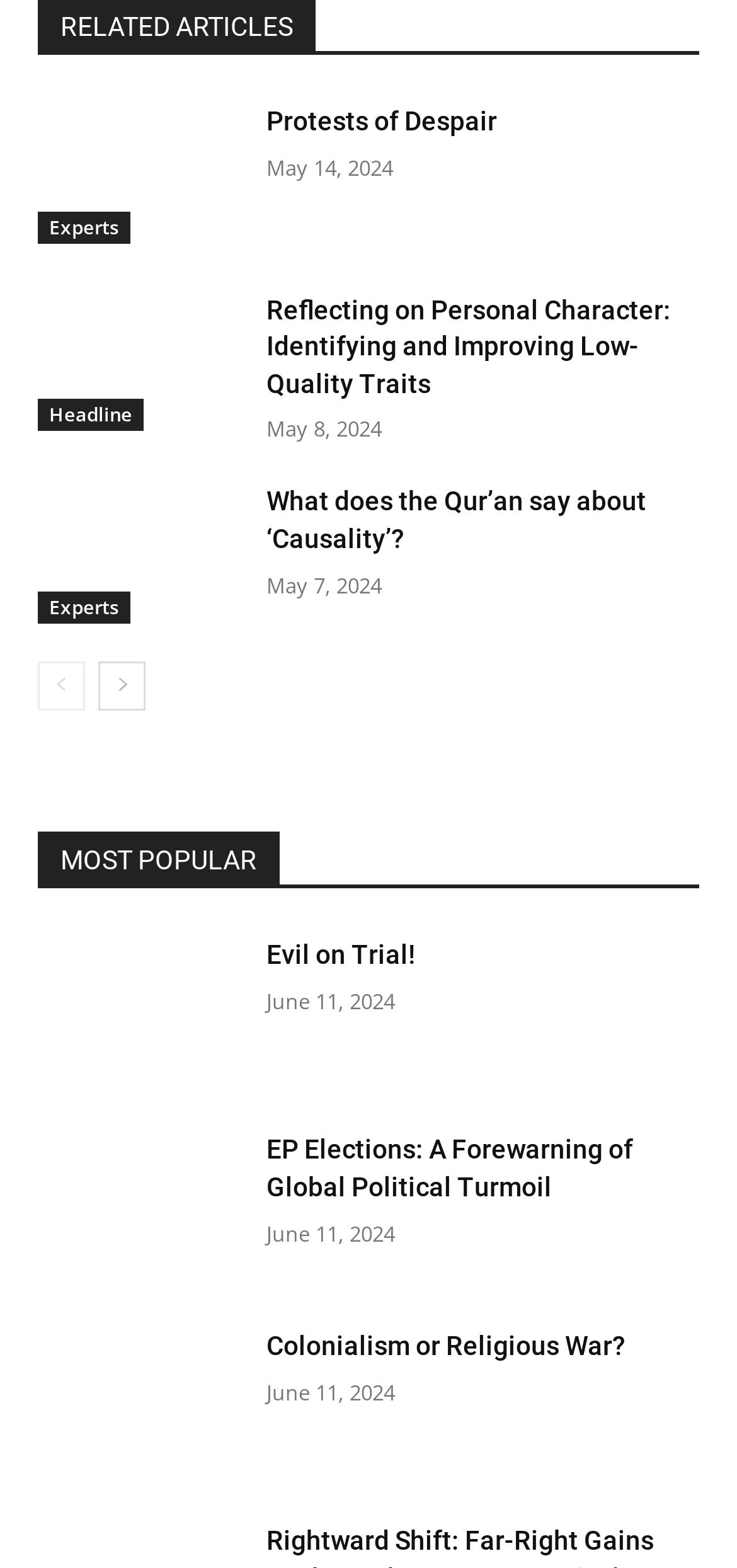Answer succinctly with a single word or phrase:
What is the title of the first article?

Protests of Despair